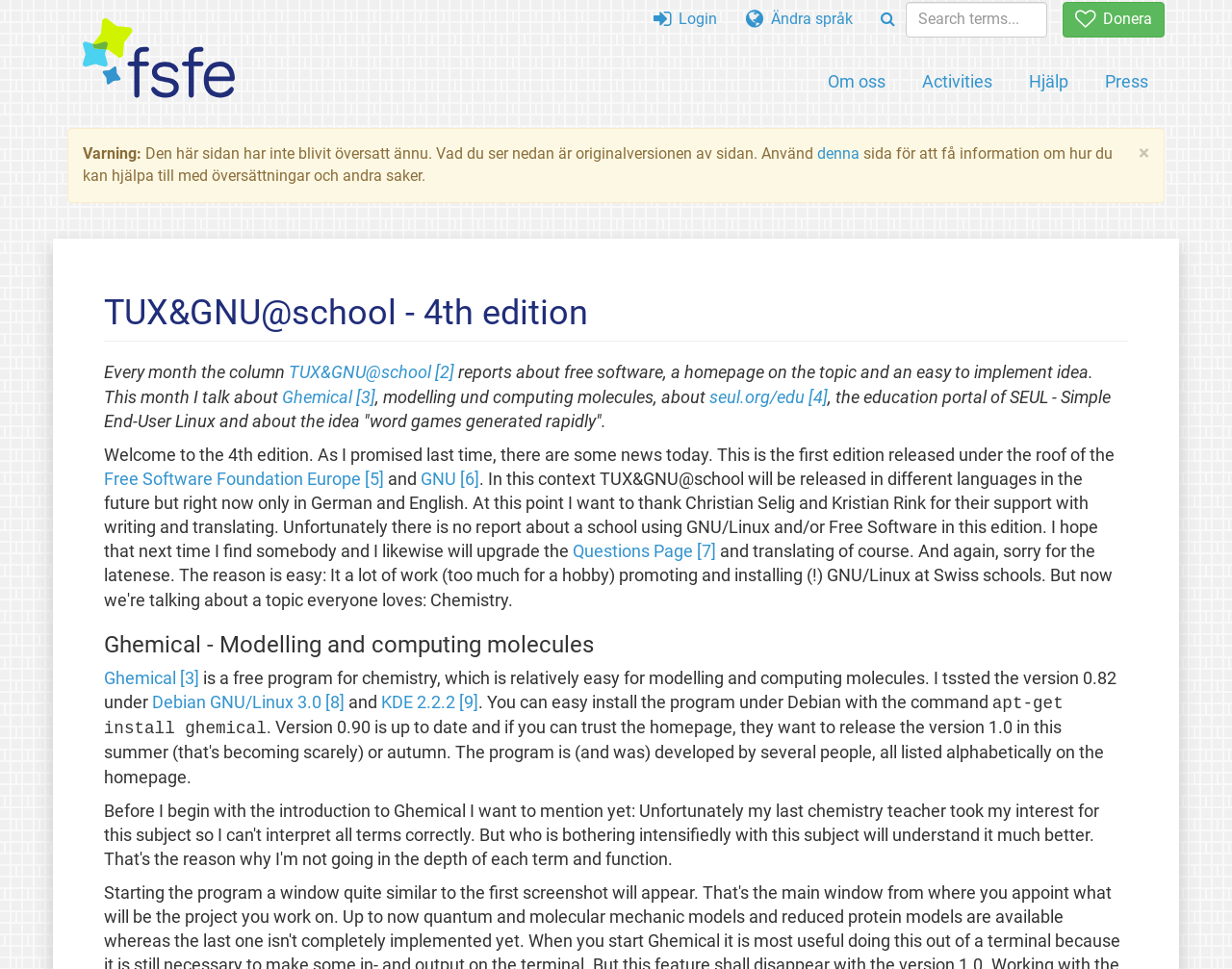What is the topic of the column?
Please provide a detailed and comprehensive answer to the question.

The topic of the column can be inferred from the text 'Every month the column reports about free software, a homepage on the topic and an easy to implement idea.'